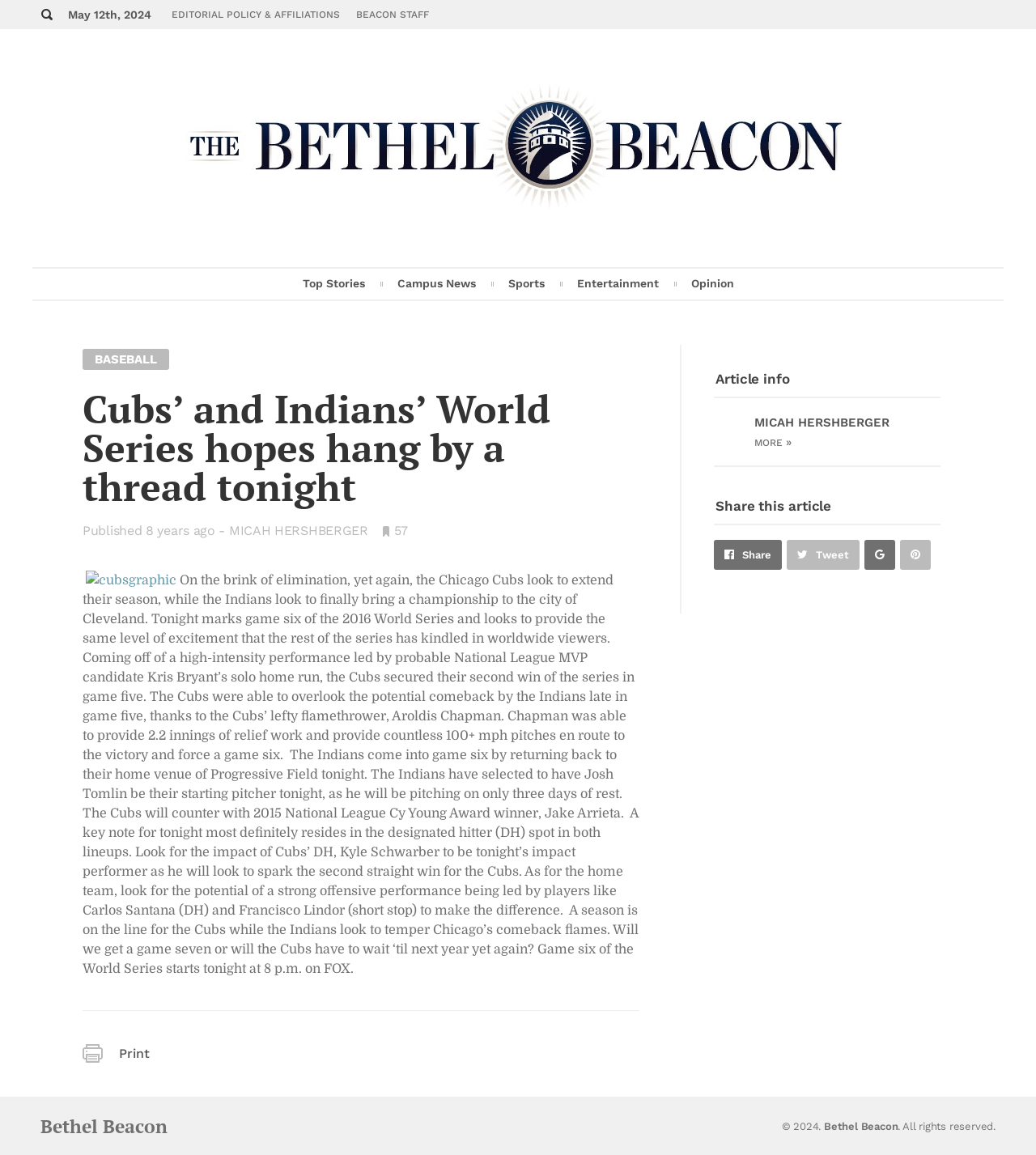What is the name of the team playing in the World Series?
Utilize the information in the image to give a detailed answer to the question.

The article is about the World Series game six between the Chicago Cubs and the Indians, so the teams playing in the World Series are the Cubs and Indians.